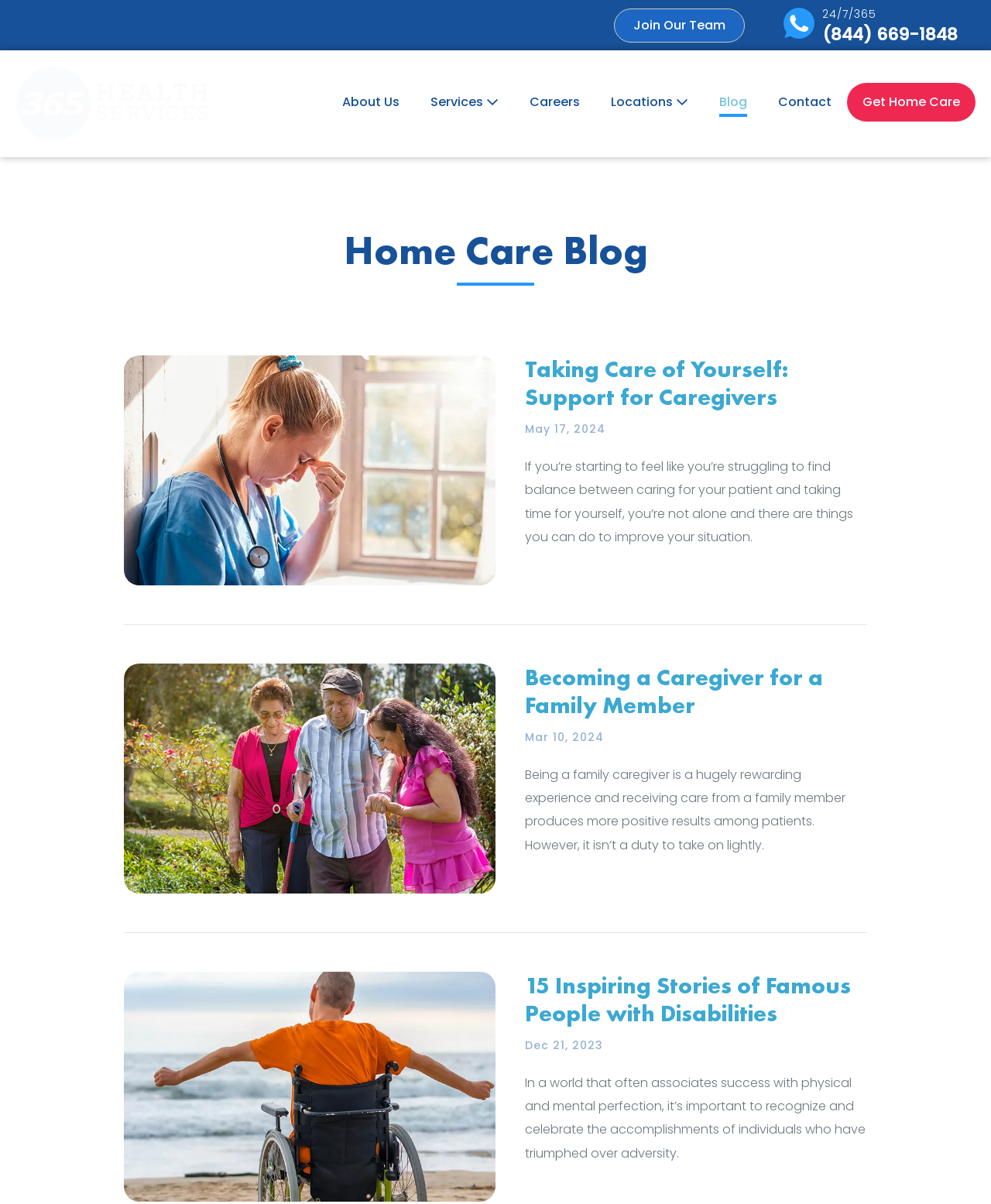Describe in detail what you see on the webpage.

The webpage is a blog page from 365 Health Services, with a focus on home care and caregiving. At the top, there is a navigation menu with links to various sections of the website, including "About Us", "Services", "Careers", "Locations", "Blog", "Contact", and "Get Home Care". Below the navigation menu, there is a heading that reads "Home Care Blog".

The main content of the page is divided into three sections, each featuring a blog post with an image, heading, and text. The first section has an image of an overwhelmed nurse taking a break, with a heading that reads "Taking Care of Yourself: Support for Caregivers" and a brief summary of the article. The second section has an image of a woman helping elderly parents walking, with a heading that reads "Becoming a Caregiver for a Family Member" and a brief summary of the article. The third section has an image of a disabled person in a wheelchair on the beach, with a heading that reads "15 Inspiring Stories of Famous People with Disabilities" and a brief summary of the article.

Each section also includes the date the article was published, ranging from December 2023 to May 2024. The text in each section is a brief summary of the article, with a link to read more.

In the top-right corner of the page, there is a phone icon with the text "24/7/365" and a phone number "(844) 669-1848". There is also a link to "Join Our Team" at the top of the page.